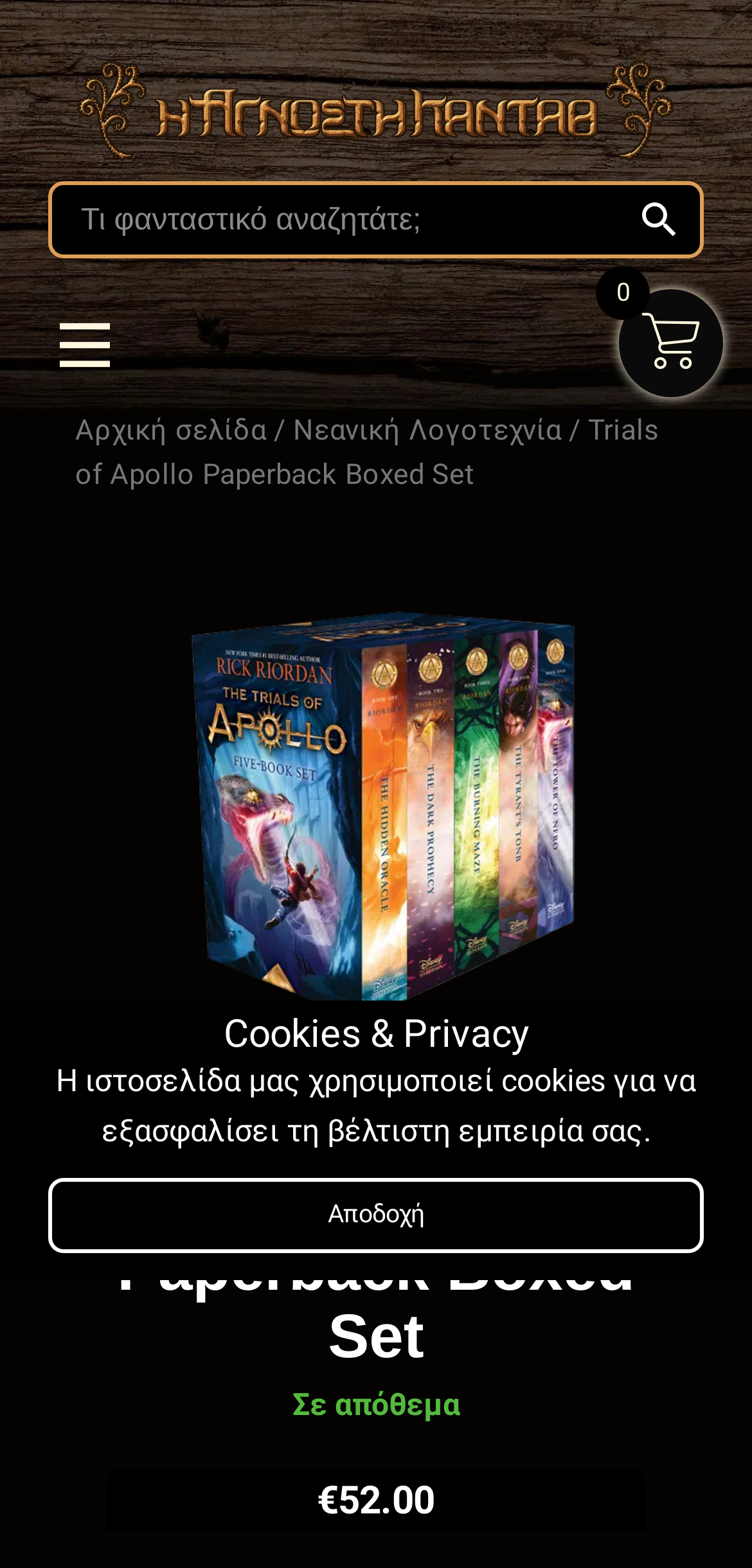Extract the bounding box coordinates for the HTML element that matches this description: "Νεανική Λογοτεχνία". The coordinates should be four float numbers between 0 and 1, i.e., [left, top, right, bottom].

[0.39, 0.263, 0.746, 0.285]